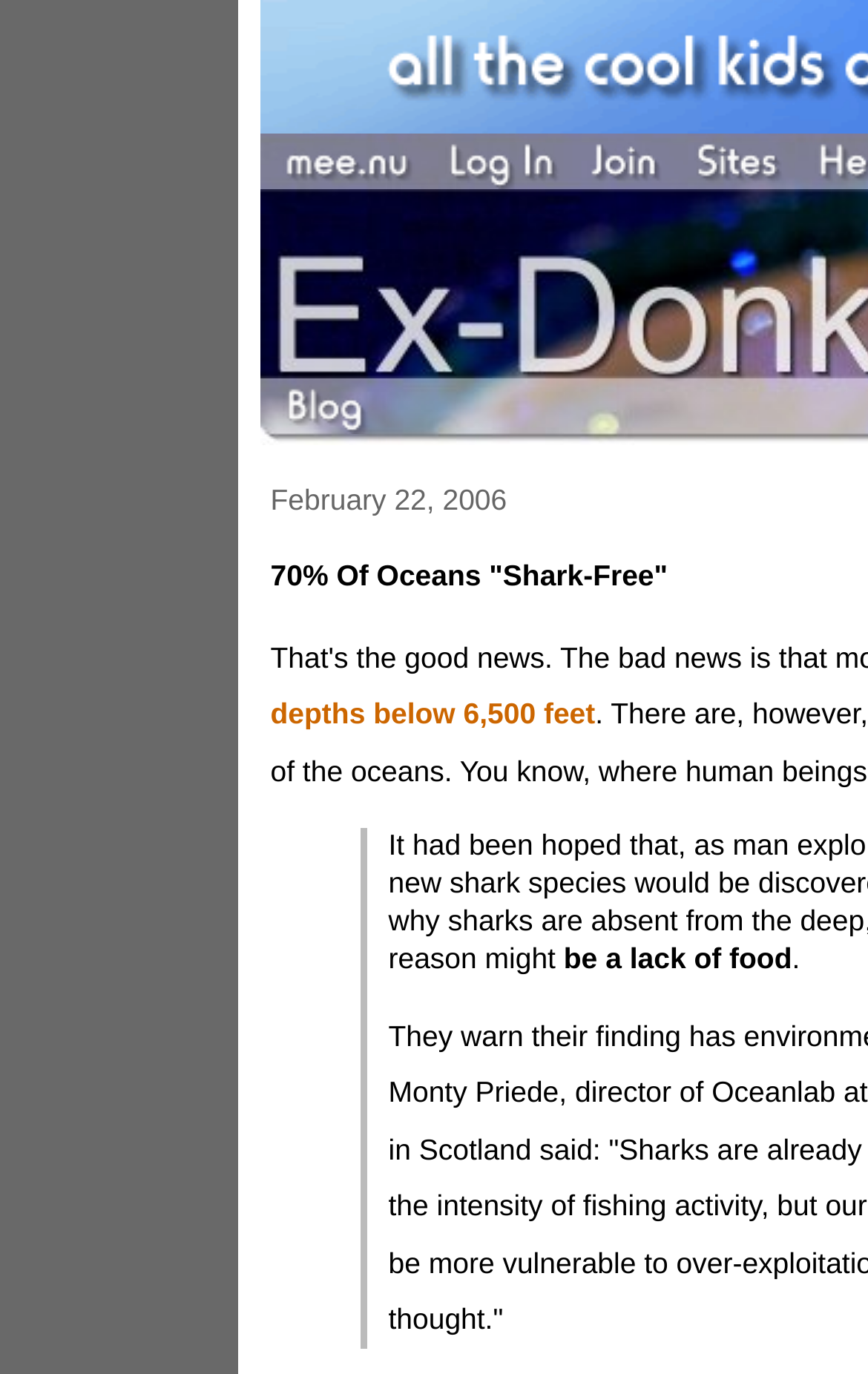Describe all the key features and sections of the webpage thoroughly.

The webpage features a prominent quote "I didn't leave the Democratic party, the Democratic party left me." - Rona at the top. Below the quote, there are four links aligned horizontally, each accompanied by an image: "mee.nu" on the left, followed by "Log In", "Join", and "Sites" to the right. 

Further down, there is another link "Blog" positioned above a block of text. The text block consists of two paragraphs. The first paragraph starts with "70% Of Oceans 'Shark-Free'" and spans across most of the width. The second paragraph, which appears below the first one, contains the text "be a lack of food". 

At the bottom right corner of the page, there is a single word "good".